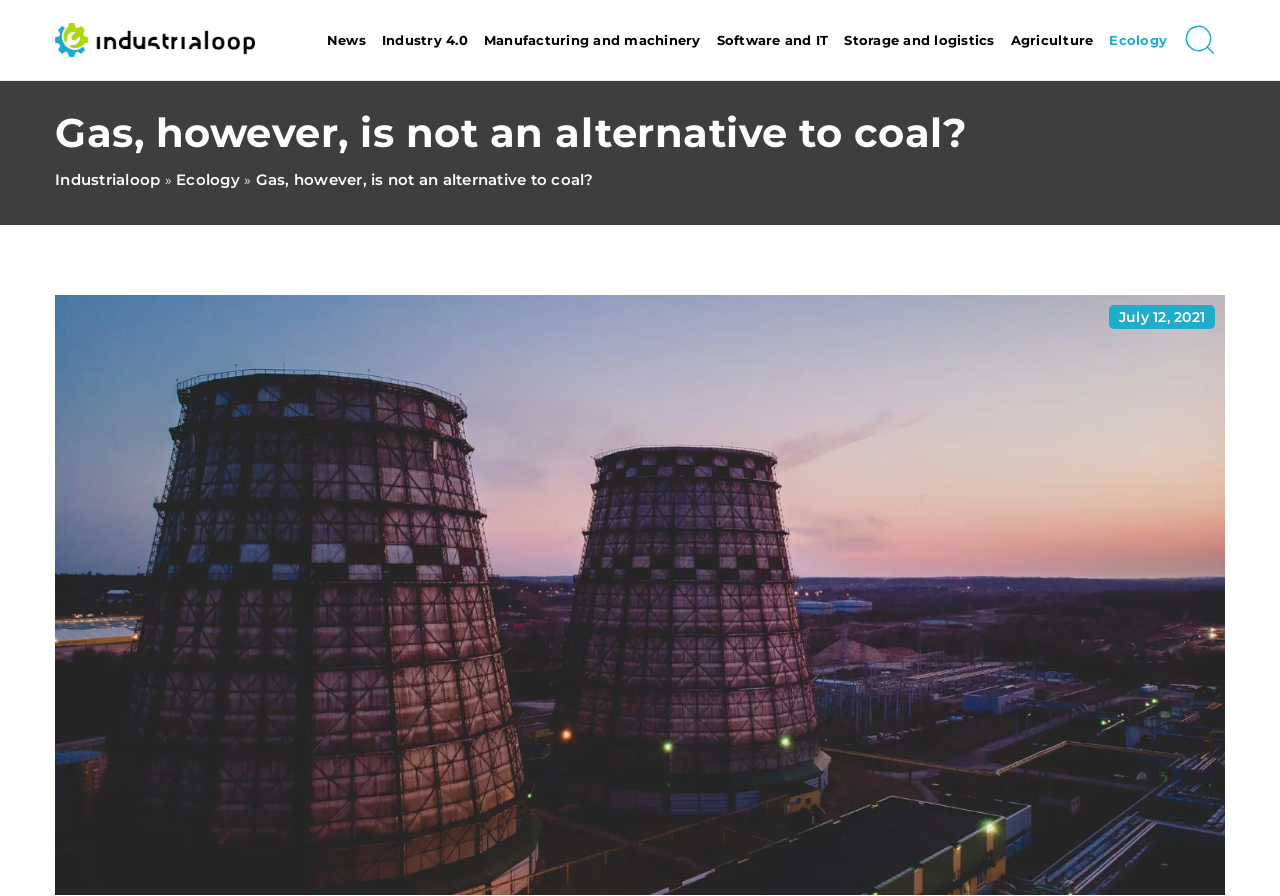What is the position of the image related to the article?
Using the image, elaborate on the answer with as much detail as possible.

By analyzing the webpage, I found that the image related to the article is positioned below the title 'Gas, however, is not an alternative to coal?' since its bounding box coordinates [0.043, 0.329, 0.957, 0.998] indicate that it is located below the title element.